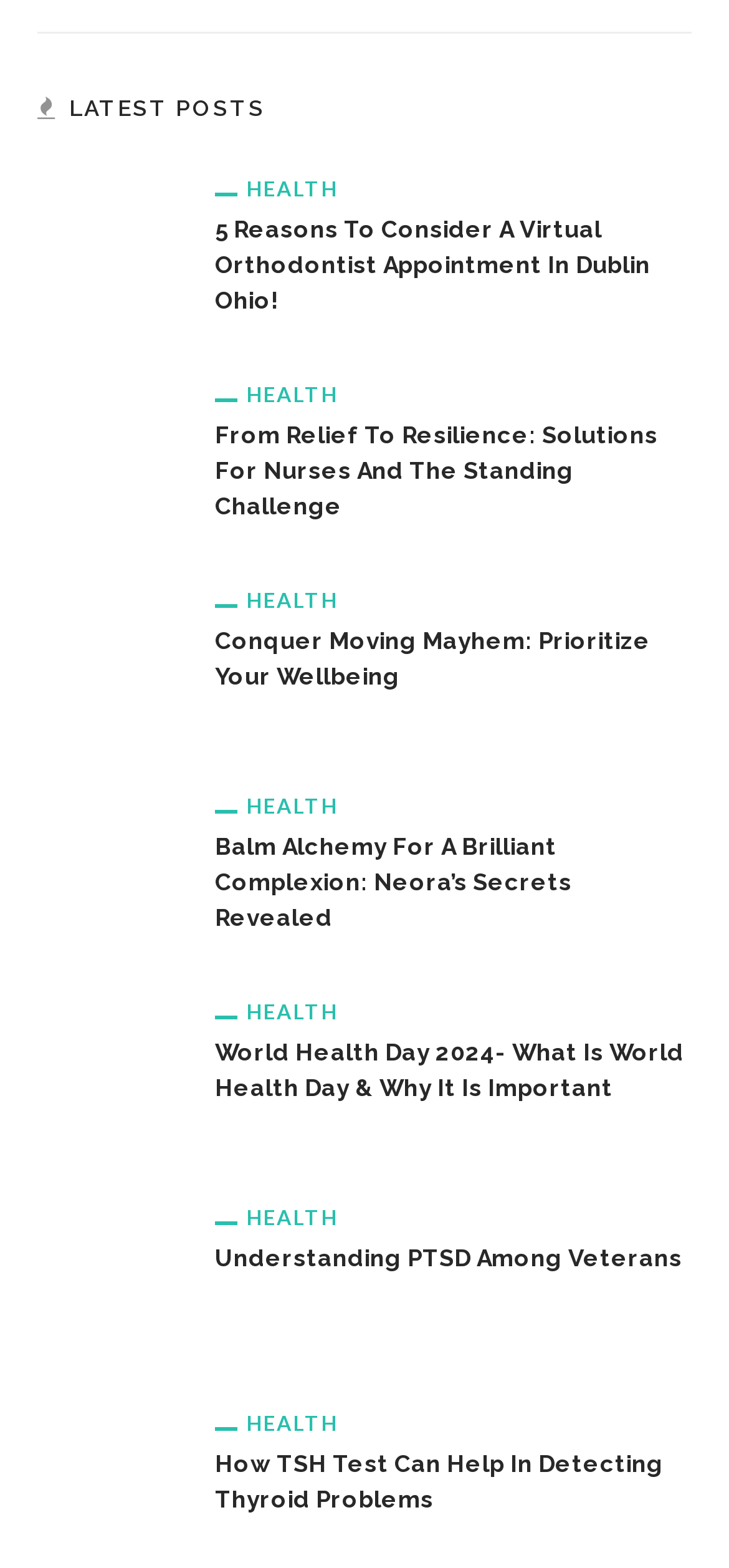Determine the bounding box coordinates of the region that needs to be clicked to achieve the task: "Explore the HEALTH category".

[0.295, 0.112, 0.464, 0.128]